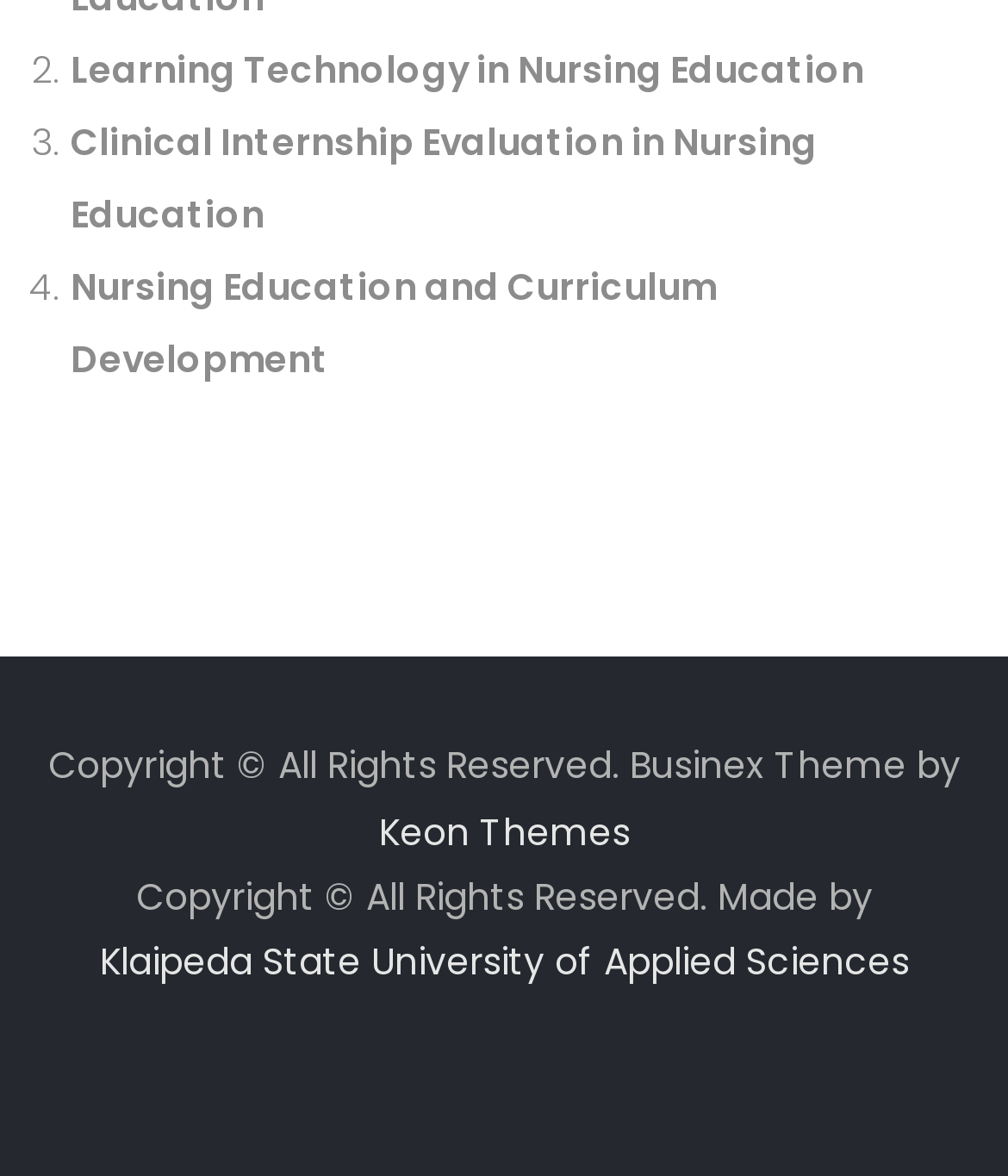What is the topic of the second list item? Based on the image, give a response in one word or a short phrase.

Clinical Internship Evaluation